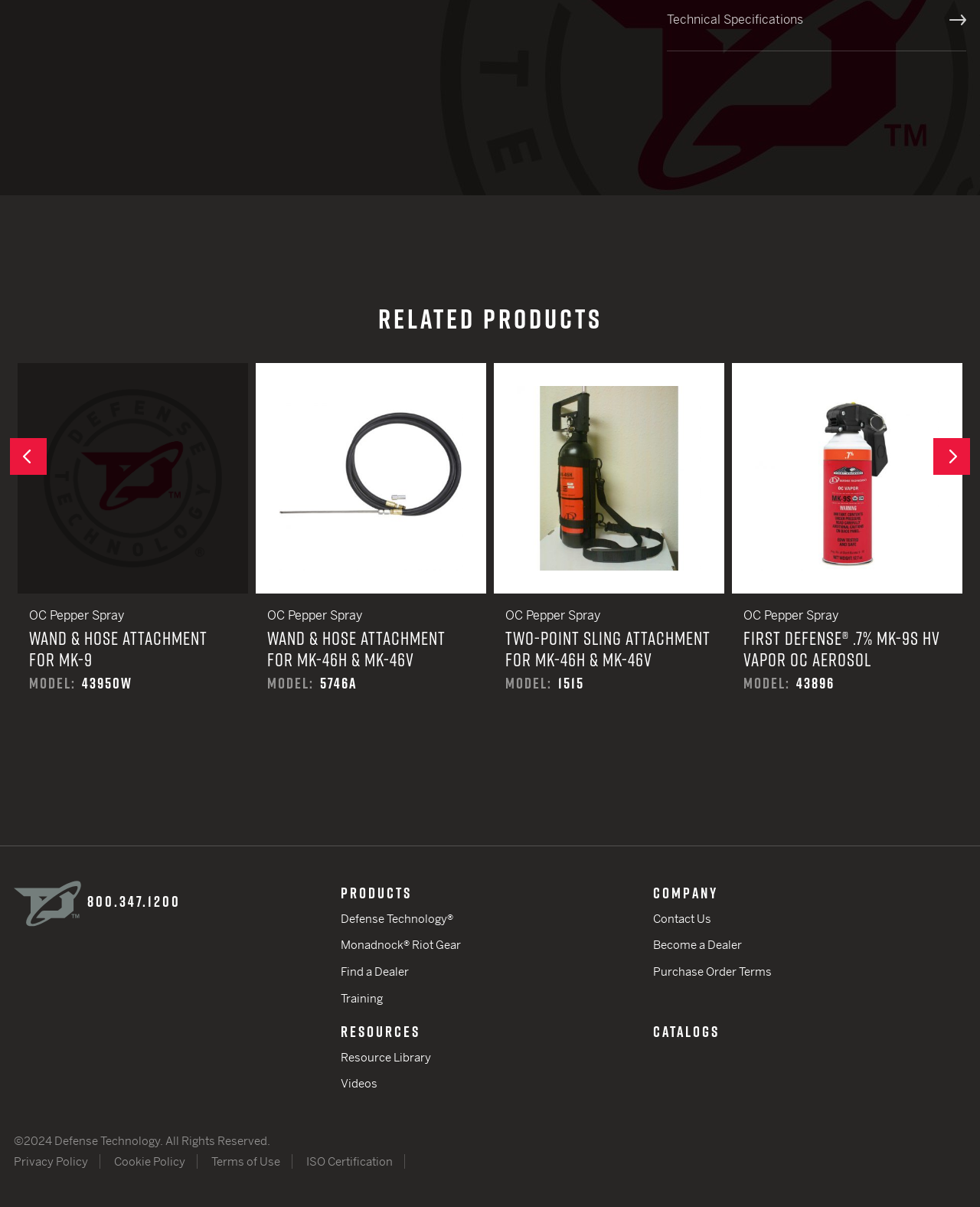Please examine the image and provide a detailed answer to the question: What should you do if you are wearing contact lenses?

According to the instructions on the webpage, if you are wearing contact lenses, you should allow yourself to remove them or call EMS to remove them. You should not attempt to remove them unless you are medically trained to do so.